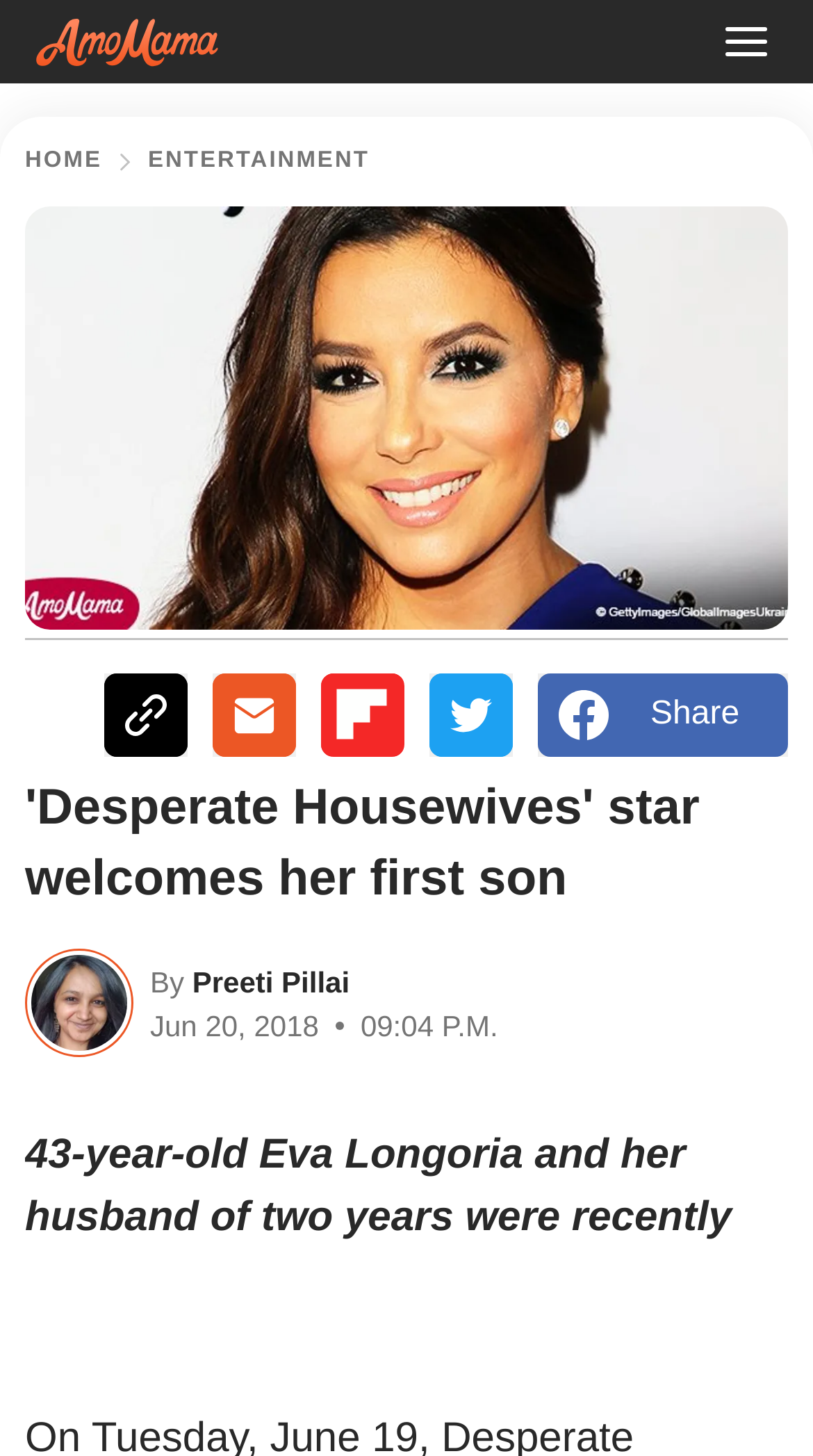Provide the bounding box coordinates of the section that needs to be clicked to accomplish the following instruction: "Share on Facebook."

[0.662, 0.463, 0.969, 0.52]